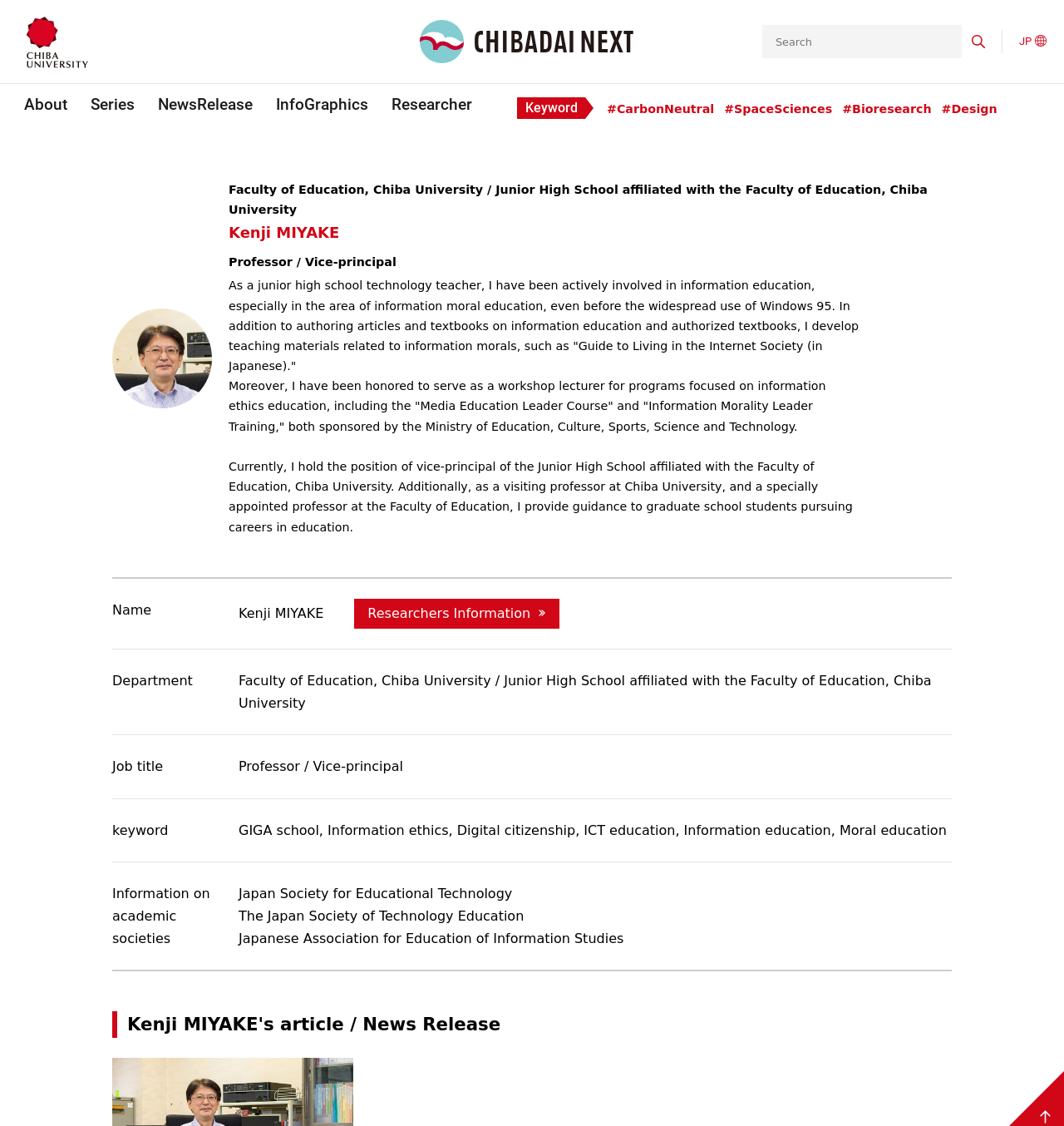Please determine the bounding box coordinates of the element's region to click for the following instruction: "View researchers information".

[0.333, 0.532, 0.526, 0.558]